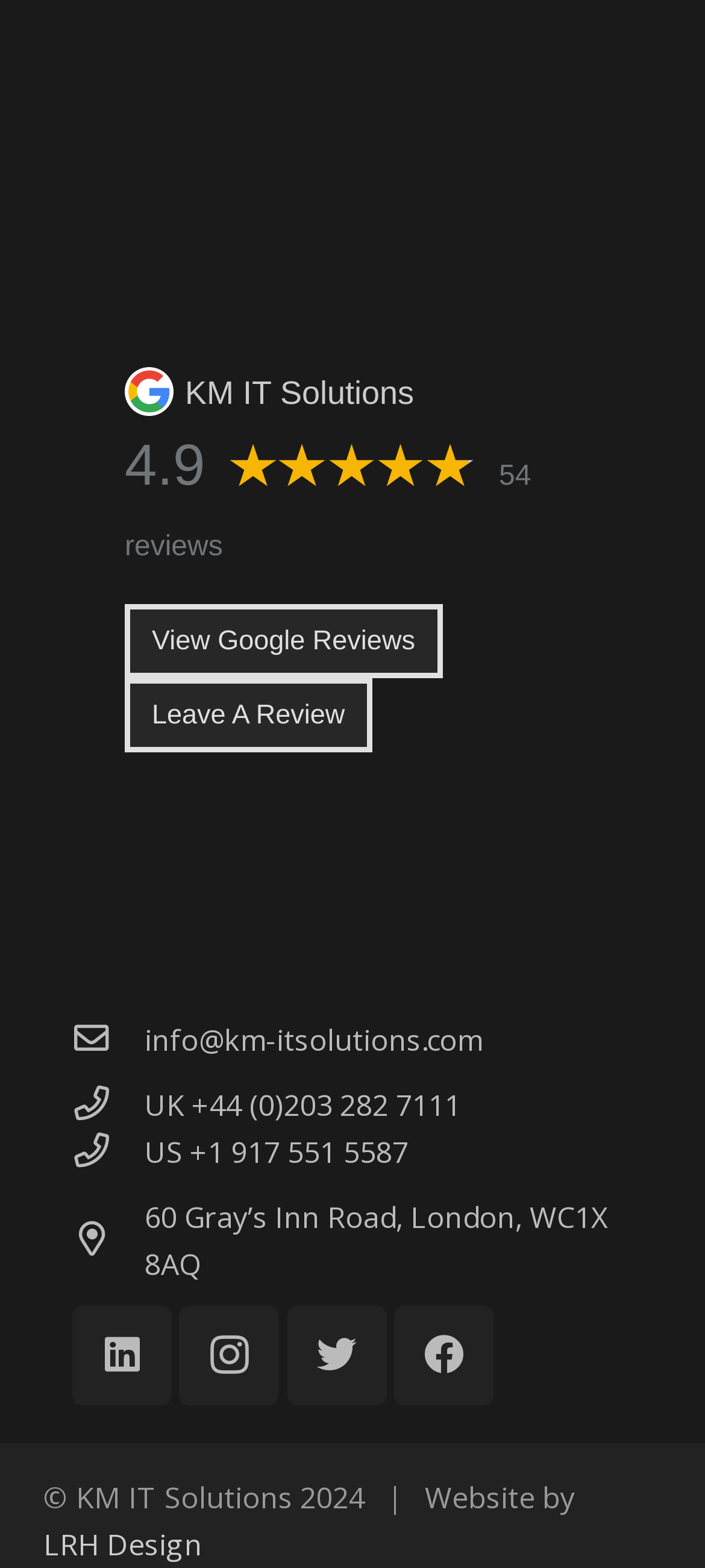Find the bounding box coordinates for the UI element whose description is: "aria-label="Instagram" title="Instagram"". The coordinates should be four float numbers between 0 and 1, in the format [left, top, right, bottom].

[0.255, 0.833, 0.396, 0.897]